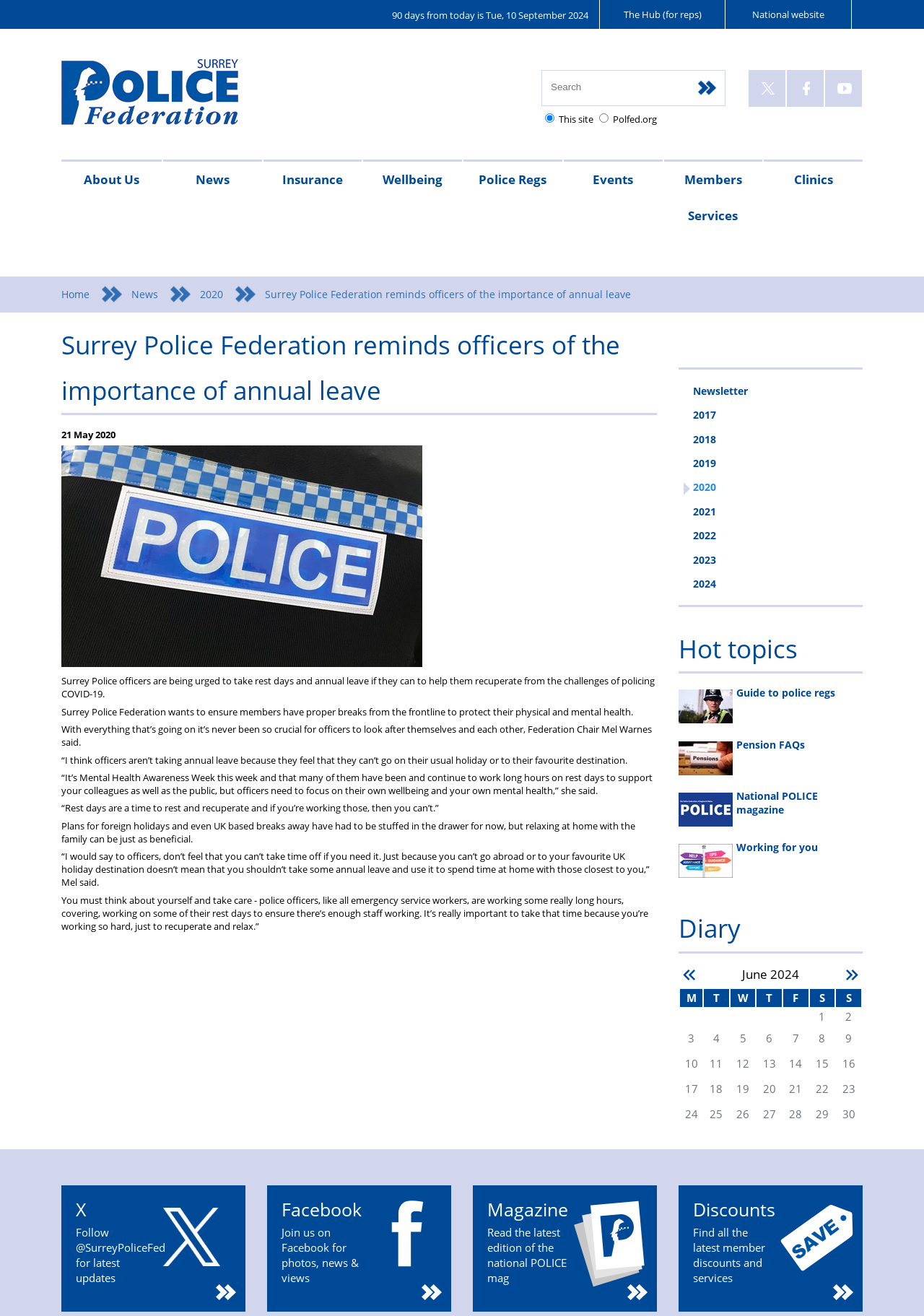Please identify the bounding box coordinates of the region to click in order to complete the task: "View News". The coordinates must be four float numbers between 0 and 1, specified as [left, top, right, bottom].

[0.176, 0.121, 0.283, 0.153]